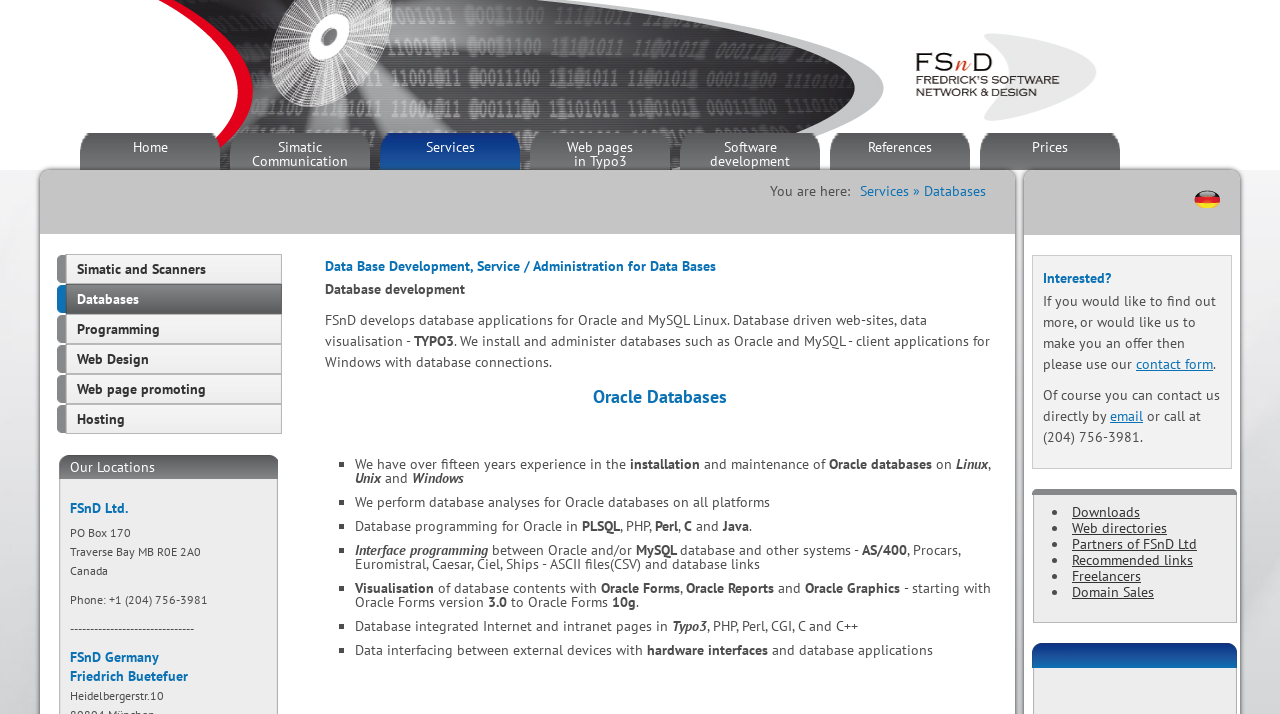What programming languages are used for database programming?
Carefully examine the image and provide a detailed answer to the question.

The webpage mentions 'Database programming for Oracle in PLSQL, PHP, Perl, C and Java', indicating that these programming languages are used for database programming.